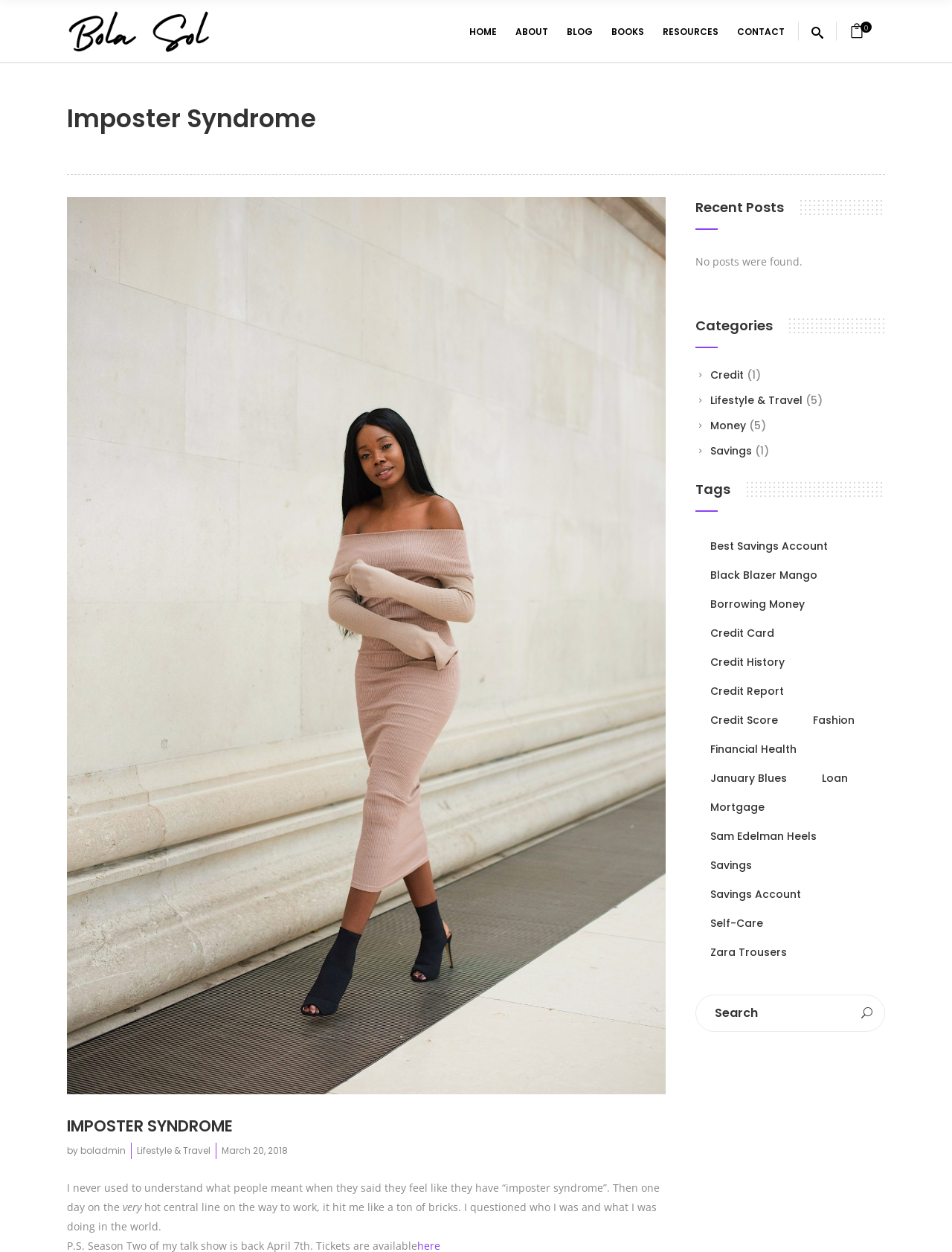Locate the bounding box of the UI element with the following description: "alt="logo"".

[0.071, 0.002, 0.221, 0.048]